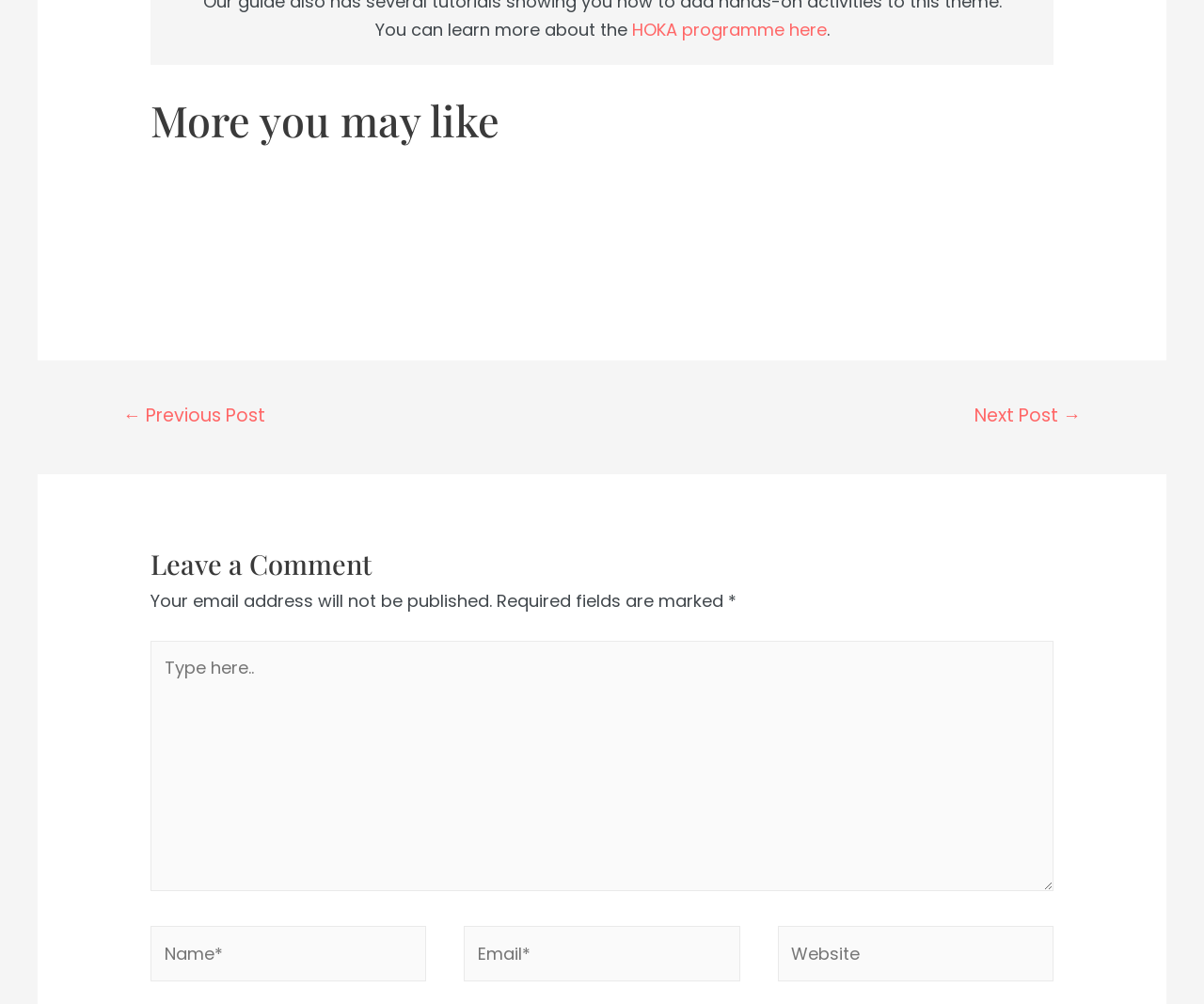What is the position of the 'Posts' navigation relative to the 'Leave a Comment' section? Using the information from the screenshot, answer with a single word or phrase.

Above